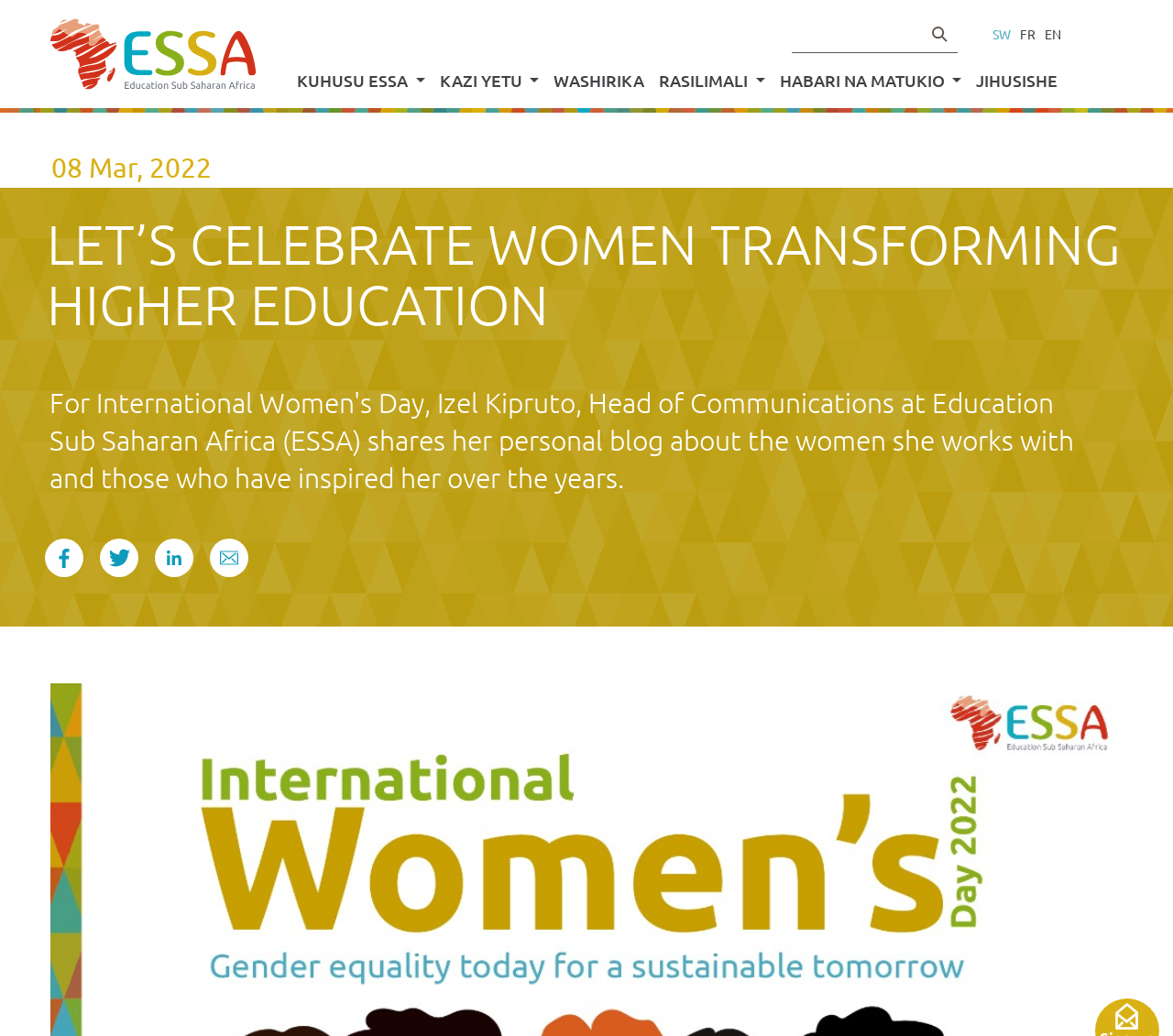Determine the title of the webpage and give its text content.

LET’S CELEBRATE WOMEN TRANSFORMING HIGHER EDUCATION